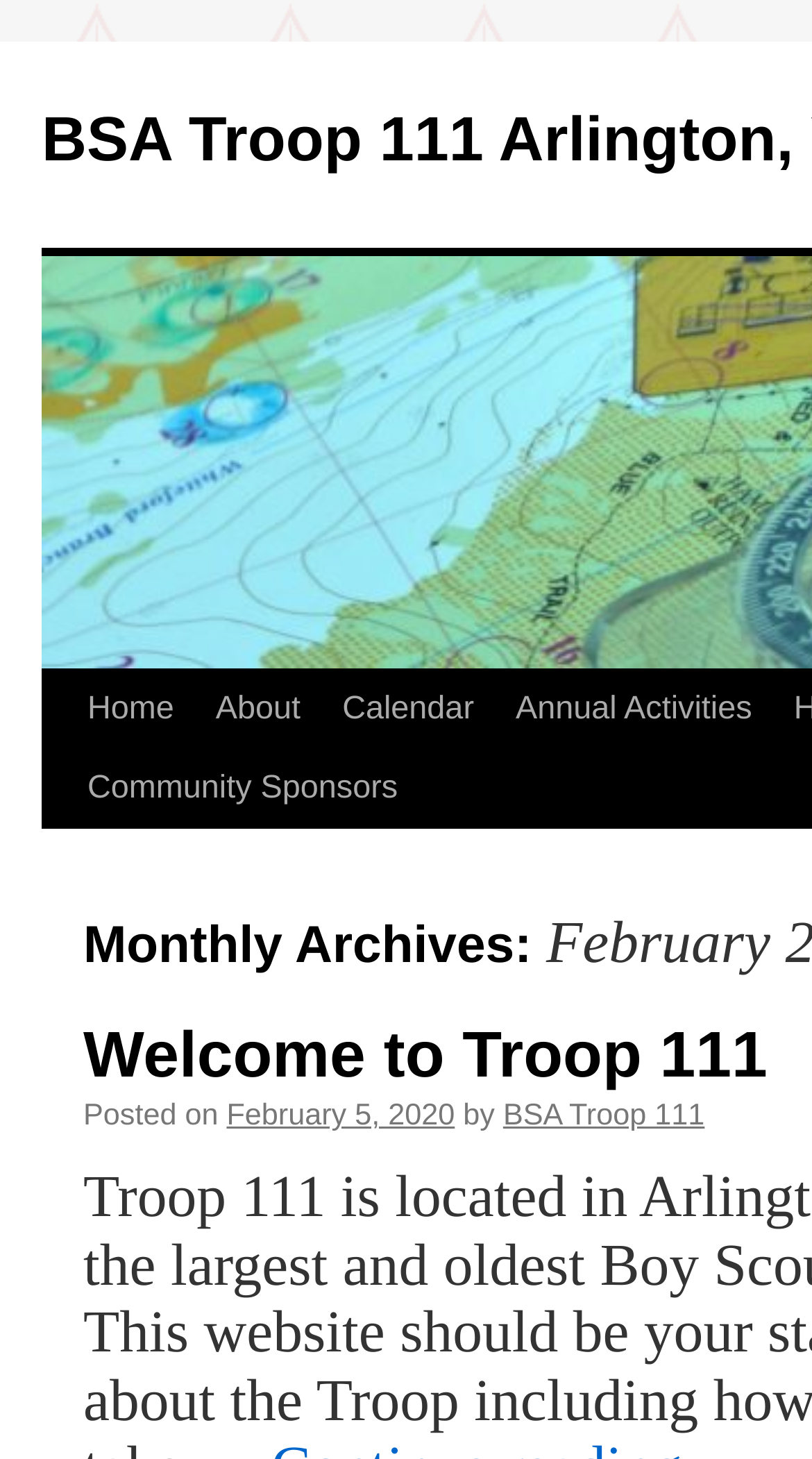What is the text of the webpage's headline?

Monthly Archives: February 2020